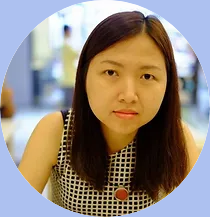Offer an in-depth caption of the image, mentioning all notable aspects.

This image features a woman with straight, dark hair and a neutral expression, sitting at a table indoors. She is wearing a black and white patterned sleeveless top, complemented by a prominent red circular pin at the center. The background is softly blurred, suggesting a lively environment, likely a café or social setting. This image is part of a section titled "Meet The Team," where she is identified as Suesi, highlighting her involvement in activities with a group of dedicated volunteers. The layout indicates a focus on community engagement and personal connections within the organization.